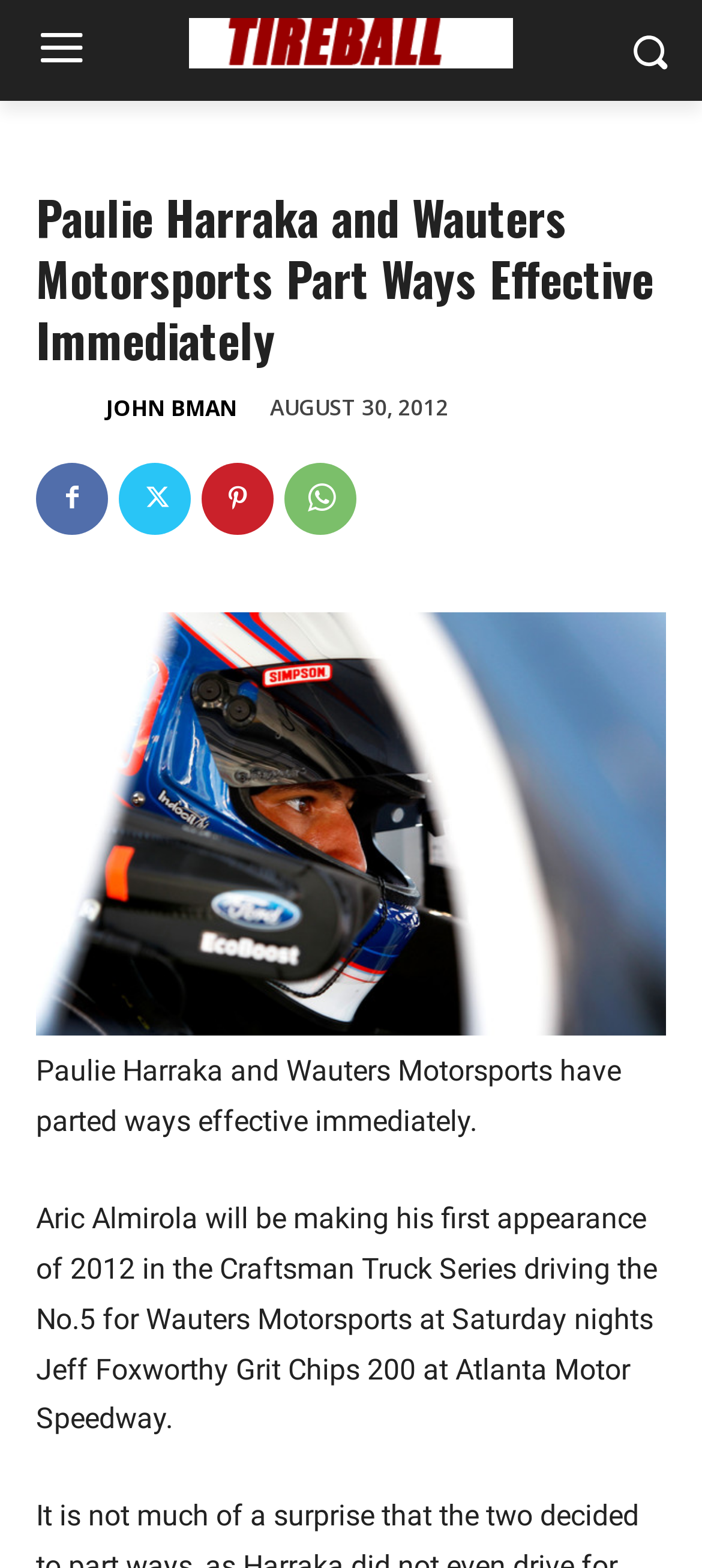Determine the bounding box coordinates of the clickable area required to perform the following instruction: "view April 2024". The coordinates should be represented as four float numbers between 0 and 1: [left, top, right, bottom].

None